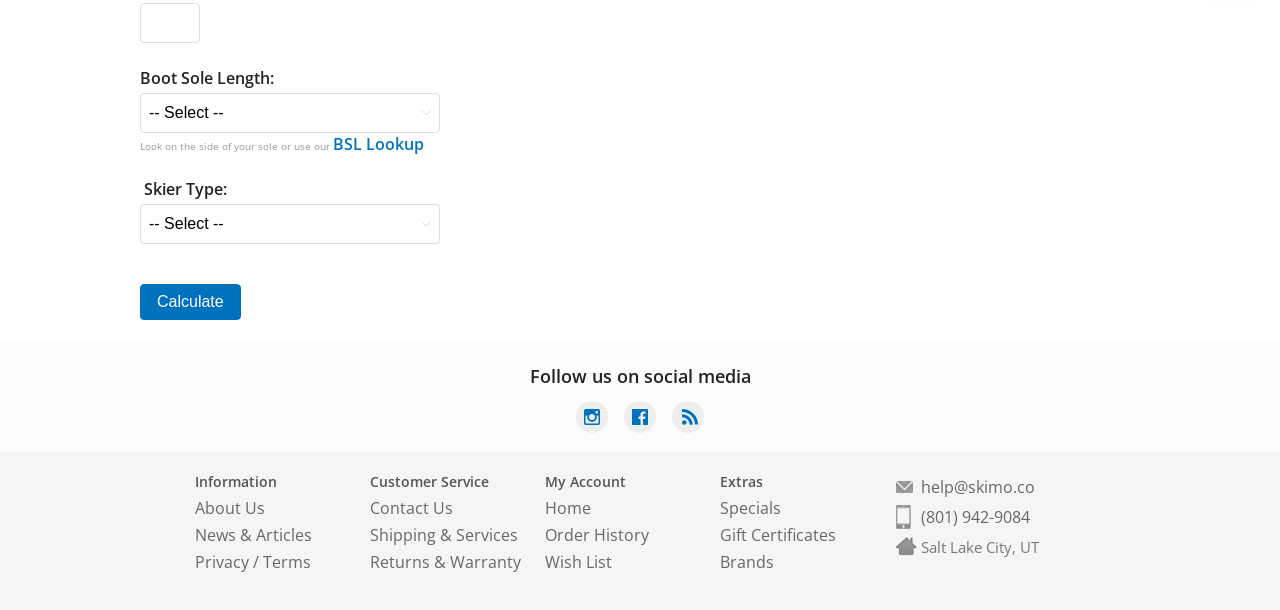Answer the question using only a single word or phrase: 
What social media platforms are available for following?

Three platforms